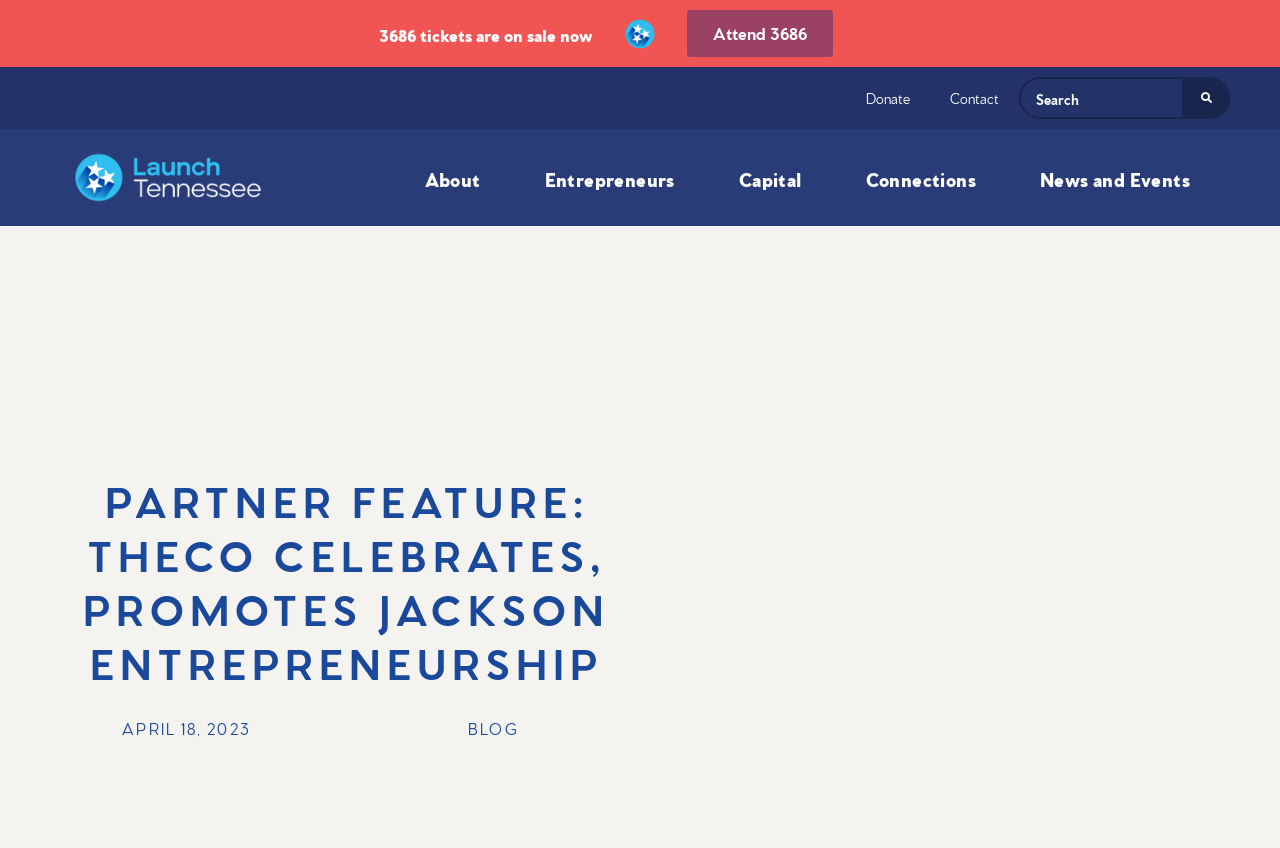Identify and provide the text of the main header on the webpage.

PARTNER FEATURE: THECO CELEBRATES, PROMOTES JACKSON ENTREPRENEURSHIP